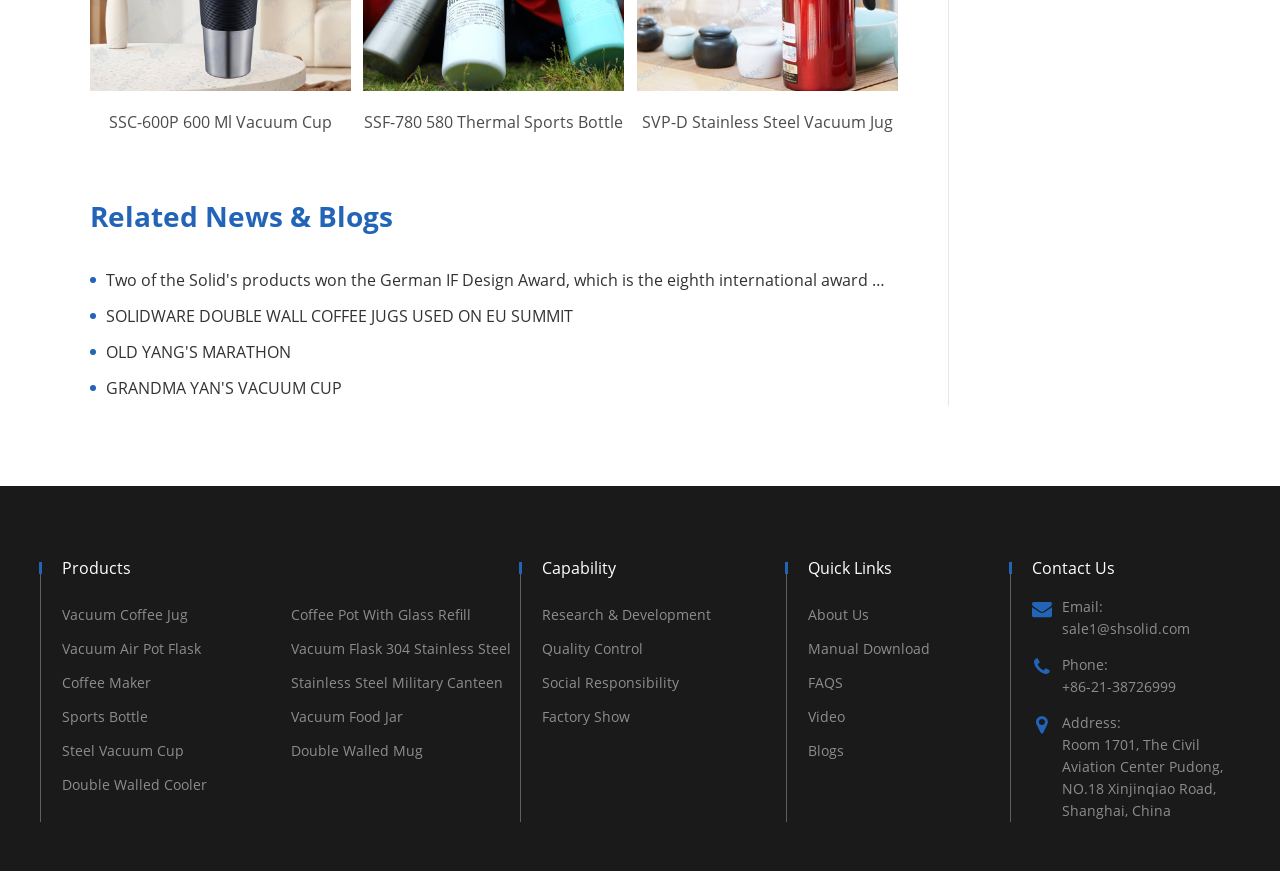Please give a succinct answer using a single word or phrase:
How can users contact the company?

By email or phone